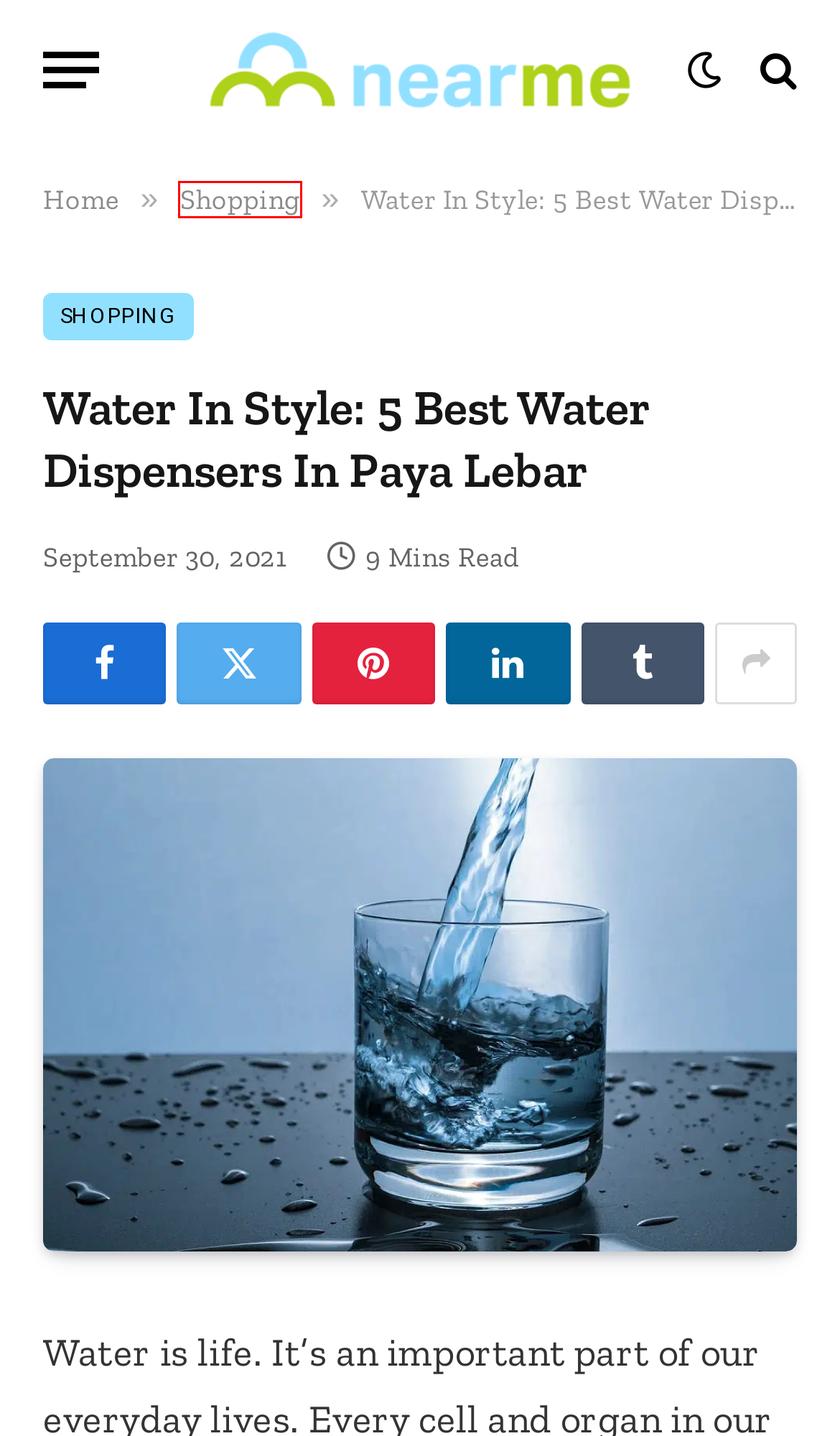Provided is a screenshot of a webpage with a red bounding box around an element. Select the most accurate webpage description for the page that appears after clicking the highlighted element. Here are the candidates:
A. 3 Best Cake Shops In Tiong Bahru For Sweet Cravings (2024)
B. 3 Best Pet Shops In Toa Payoh For Pet Supplies (2024)
C. 6 Best Serviced Apartments In Novena (2024)
D. Privacy Policy
E. Discover Neighbourhoods & Places To Visit | Near Me Singapore
F. 3 Best Maid Agencies In Ang Mo Kio To Help You (2024)
G. Shopping | Nearme.com.sg
H. 3 Best Buffets In Little India: Taste Of Tradition (2024)

G